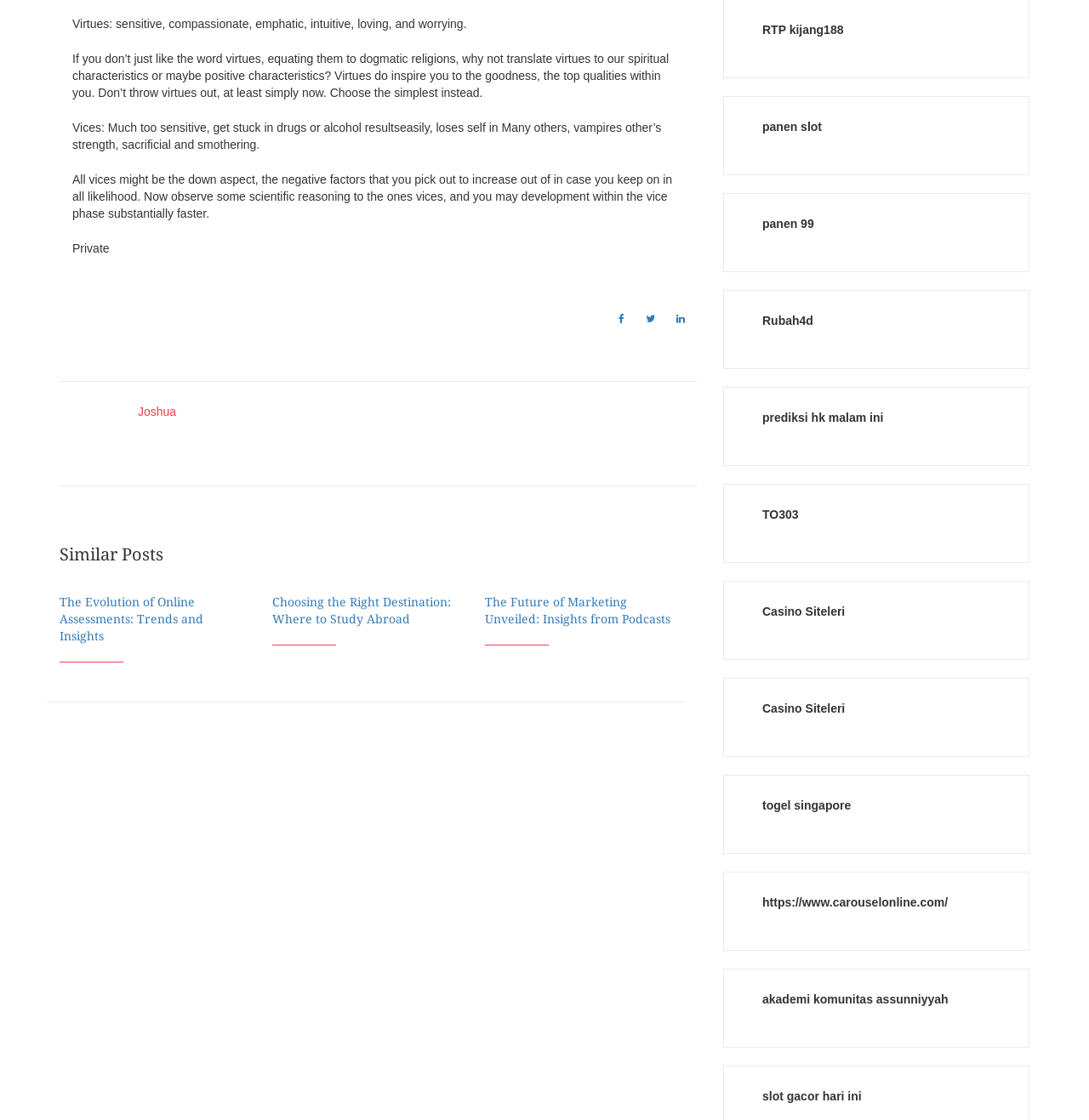Please predict the bounding box coordinates (top-left x, top-left y, bottom-right x, bottom-right y) for the UI element in the screenshot that fits the description: Casino Siteleri

[0.7, 0.708, 0.775, 0.721]